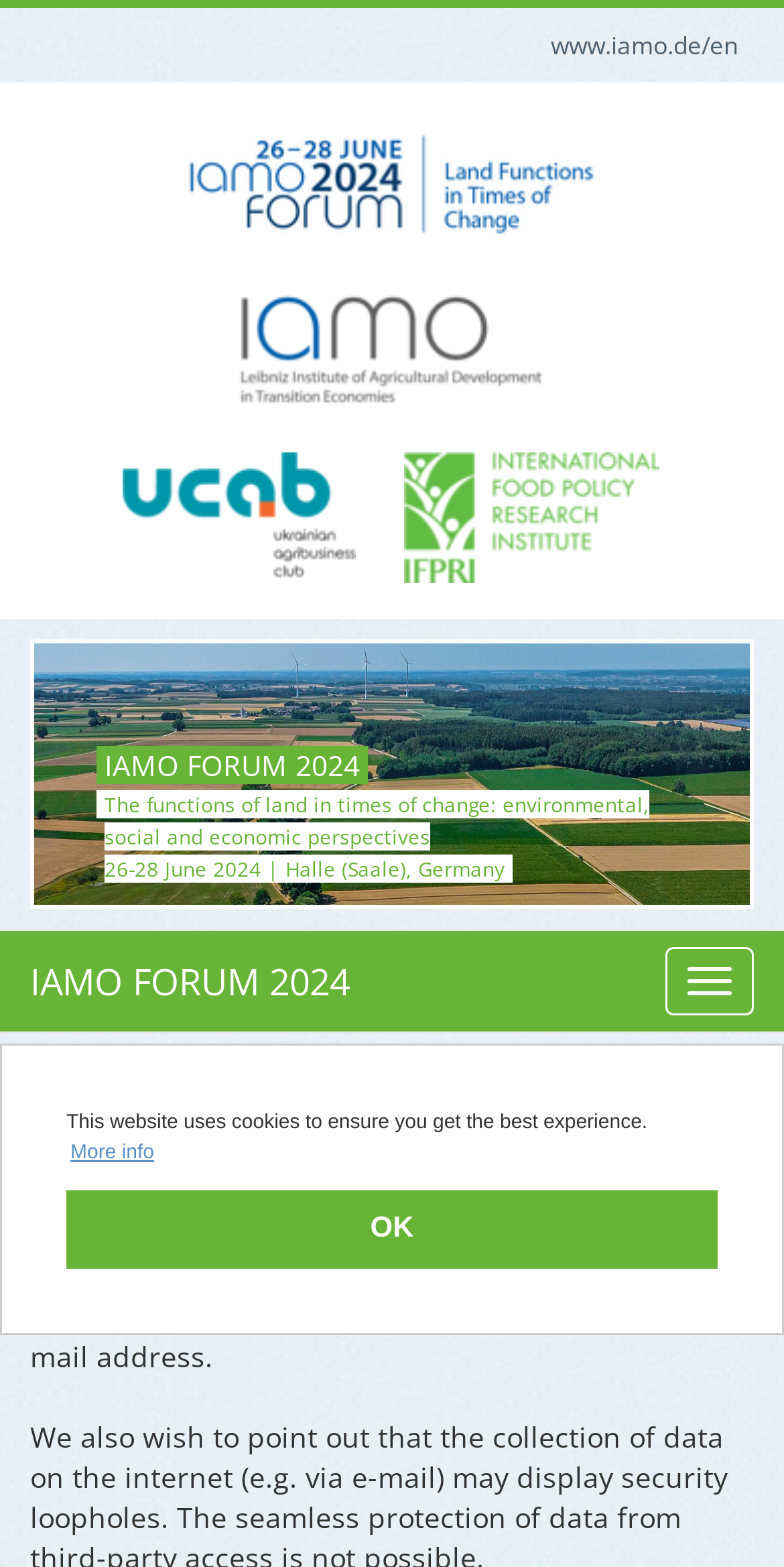Please indicate the bounding box coordinates for the clickable area to complete the following task: "dismiss cookie message". The coordinates should be specified as four float numbers between 0 and 1, i.e., [left, top, right, bottom].

[0.085, 0.759, 0.915, 0.81]